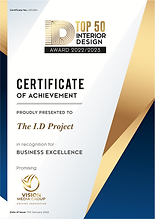Describe the image with as much detail as possible.

This image showcases a prestigious Certificate of Achievement awarded to "The I.D Project" in recognition of their exceptional standards in the field of interior design. The certificate highlights that it is part of the "Top 50 Interior Design Award 2022/2023," emphasizing the project’s dedication to excellence. The design features a blend of elegant colors—gold, white, and deep blue—enhancing its professional appeal. The award is associated with "Vision Media Consulting" and dated 12th January 2023, further underscoring its significance within the industry. This certificate symbolizes not just a recognition of talent but also a commitment to innovative and human-centered design.